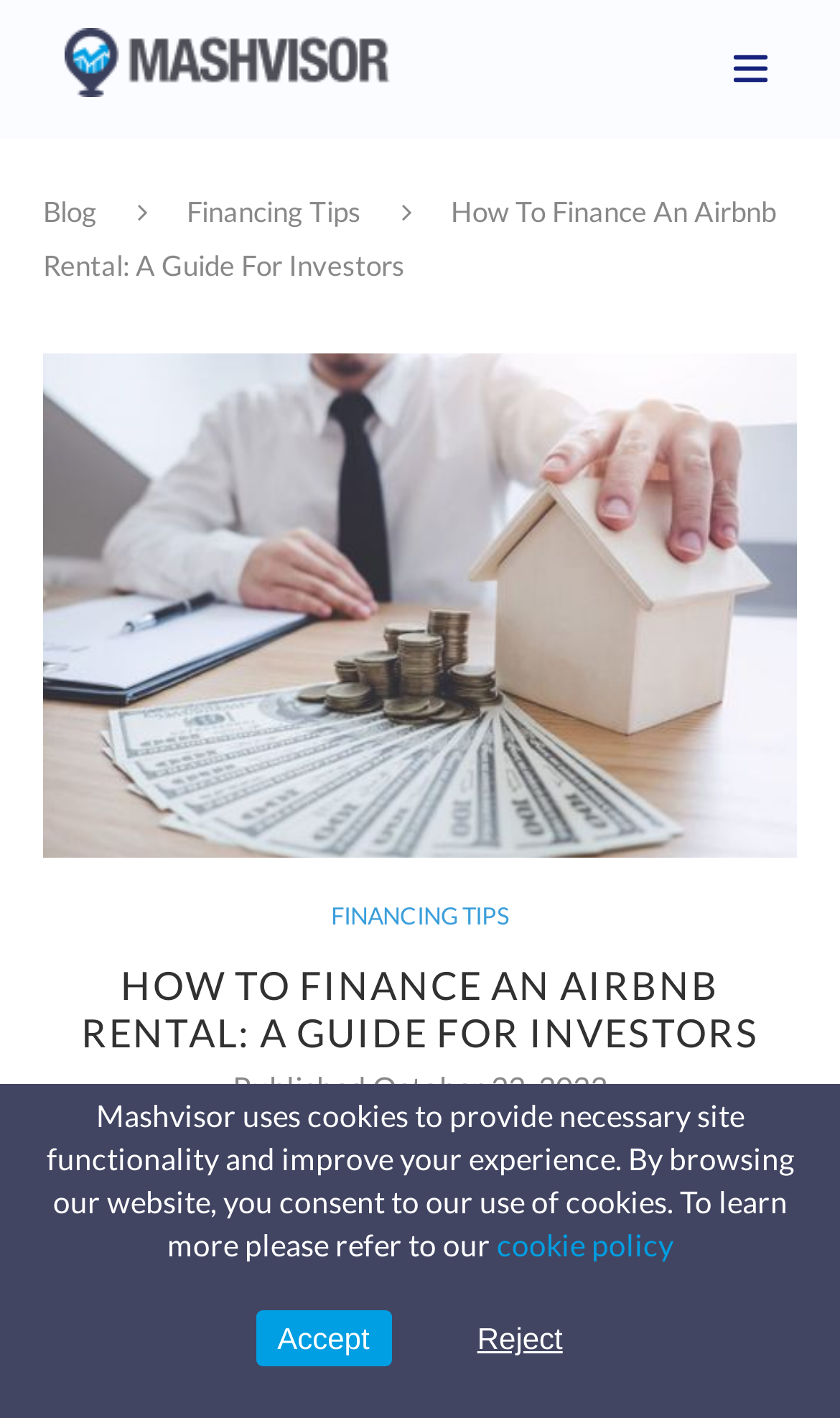Based on the description "Reject", find the bounding box of the specified UI element.

[0.542, 0.924, 0.696, 0.964]